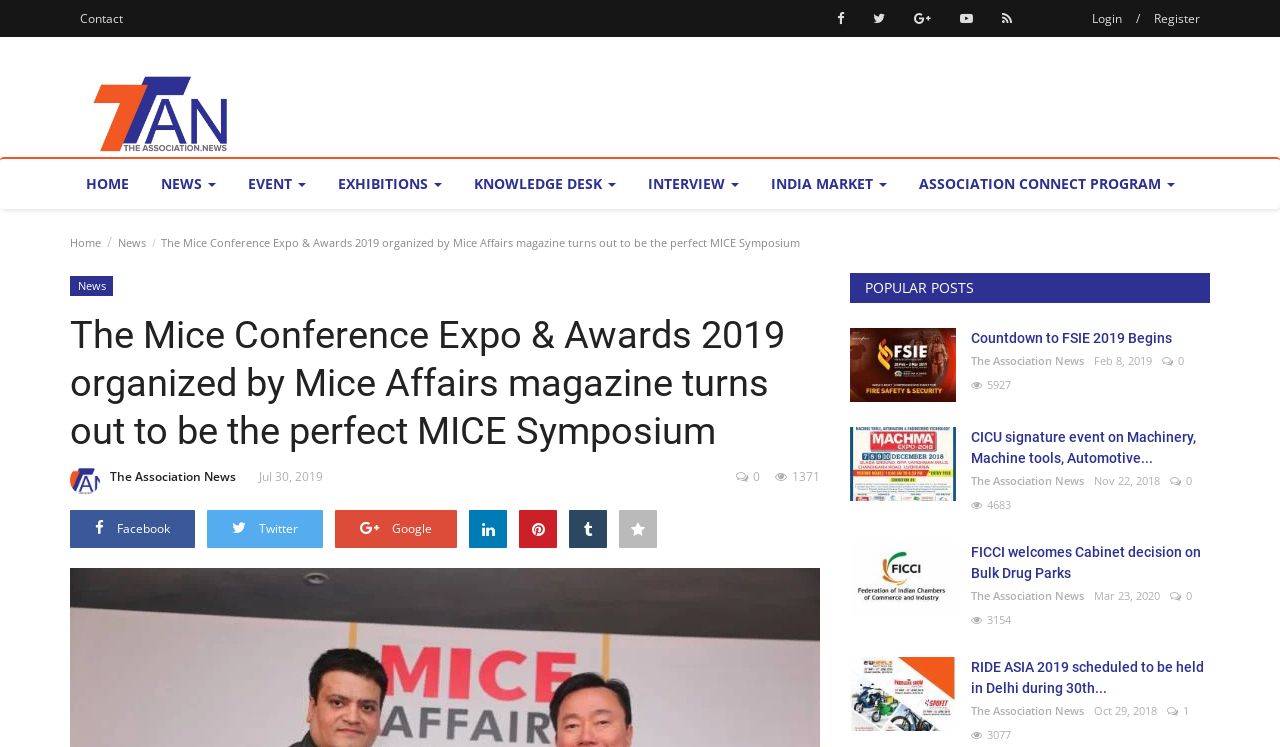How many buttons are available in the top navigation menu?
Look at the screenshot and respond with one word or a short phrase.

7